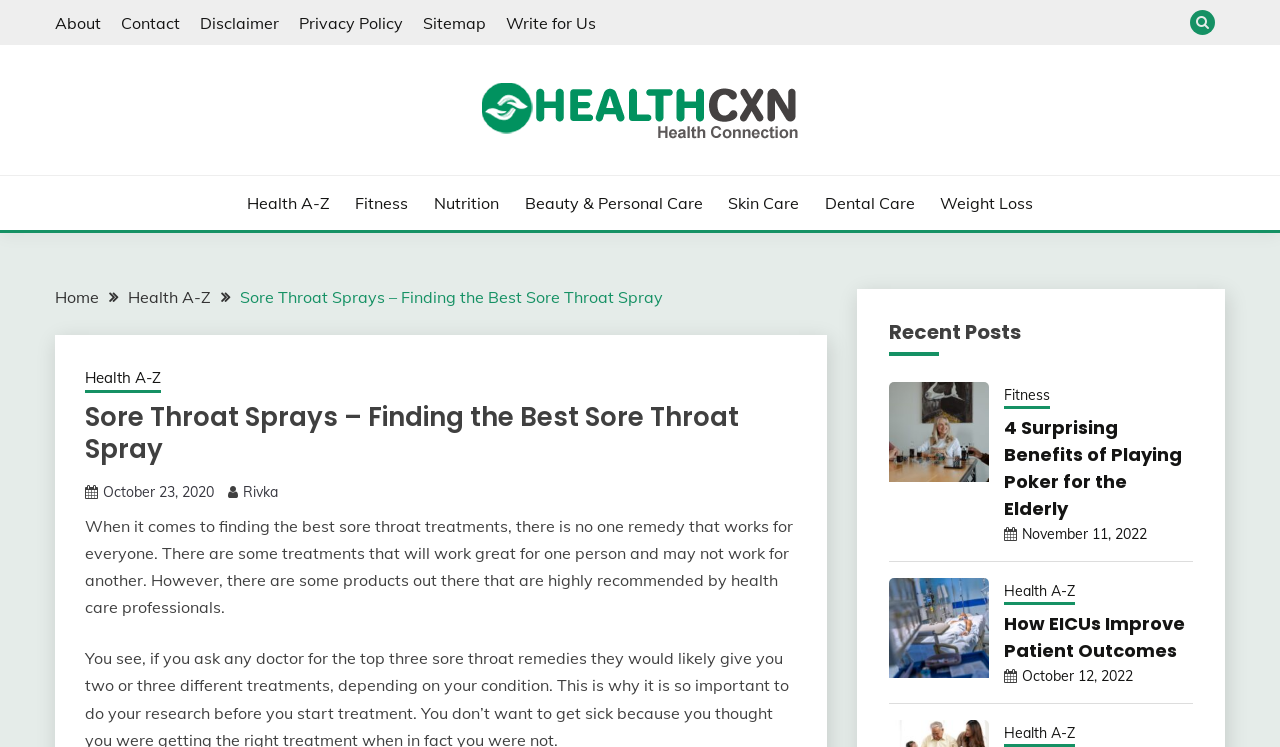Locate the bounding box coordinates of the area where you should click to accomplish the instruction: "Click the 'How EICUs Improve Patient Outcomes' link".

[0.784, 0.817, 0.926, 0.887]